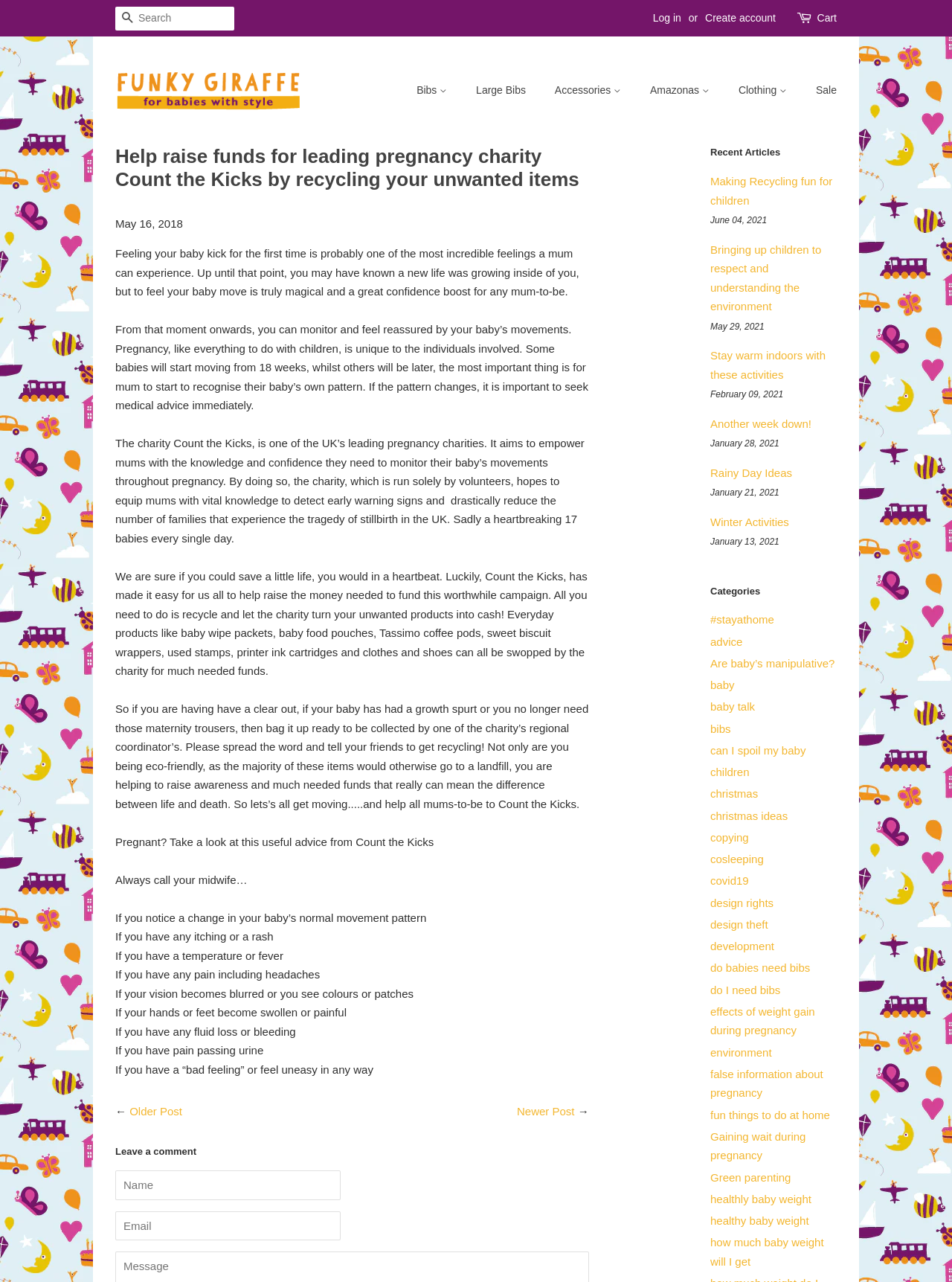Provide an in-depth caption for the webpage.

This webpage appears to be a charity fundraising page, specifically for the pregnancy charity Count the Kicks. The page is divided into several sections. At the top, there is a navigation bar with links to various categories, including "Bibs", "Accessories", "Amazonas", and "Clothing". Below this, there is a search bar and a login/create account section.

The main content of the page is a lengthy article about the importance of monitoring baby movements during pregnancy and the work of Count the Kicks charity. The article is divided into several paragraphs, with headings and subheadings. The text describes the experience of feeling a baby kick for the first time, the importance of recognizing a baby's movement pattern, and the work of Count the Kicks in empowering mums with knowledge and confidence to monitor their baby's movements.

Throughout the article, there are several calls to action, encouraging readers to recycle unwanted items to raise funds for the charity. The article also provides useful advice from Count the Kicks, including when to call a midwife.

The page has a total of 12 links to other pages or categories, and 7 static text elements, including the article and headings. There are no images on the page, except for the Funky Giraffe logo at the top. The overall layout is clean and easy to navigate, with clear headings and concise text.